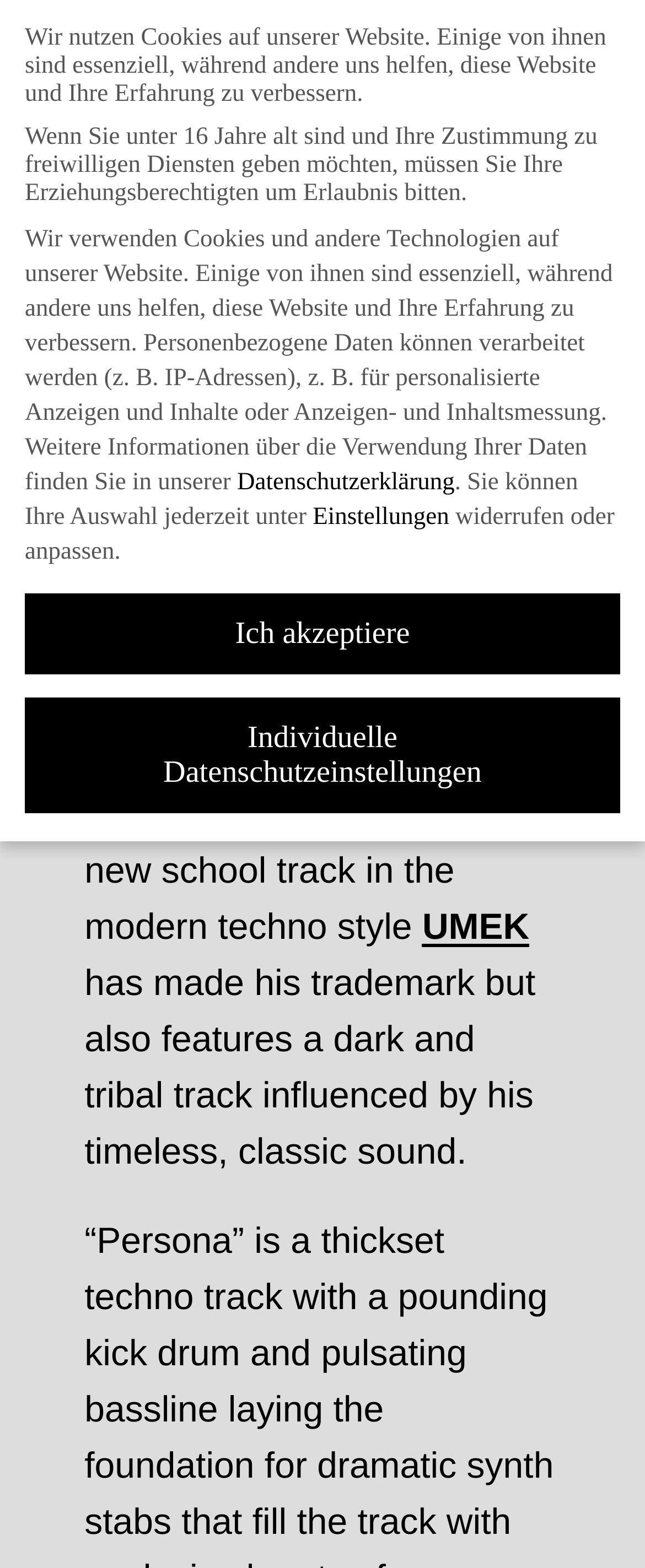Refer to the image and provide an in-depth answer to the question:
What is the date mentioned on the website?

The link element states '16 Sep', which is likely a date mentioned on the website. This could be the release date of the EP or some other relevant date.